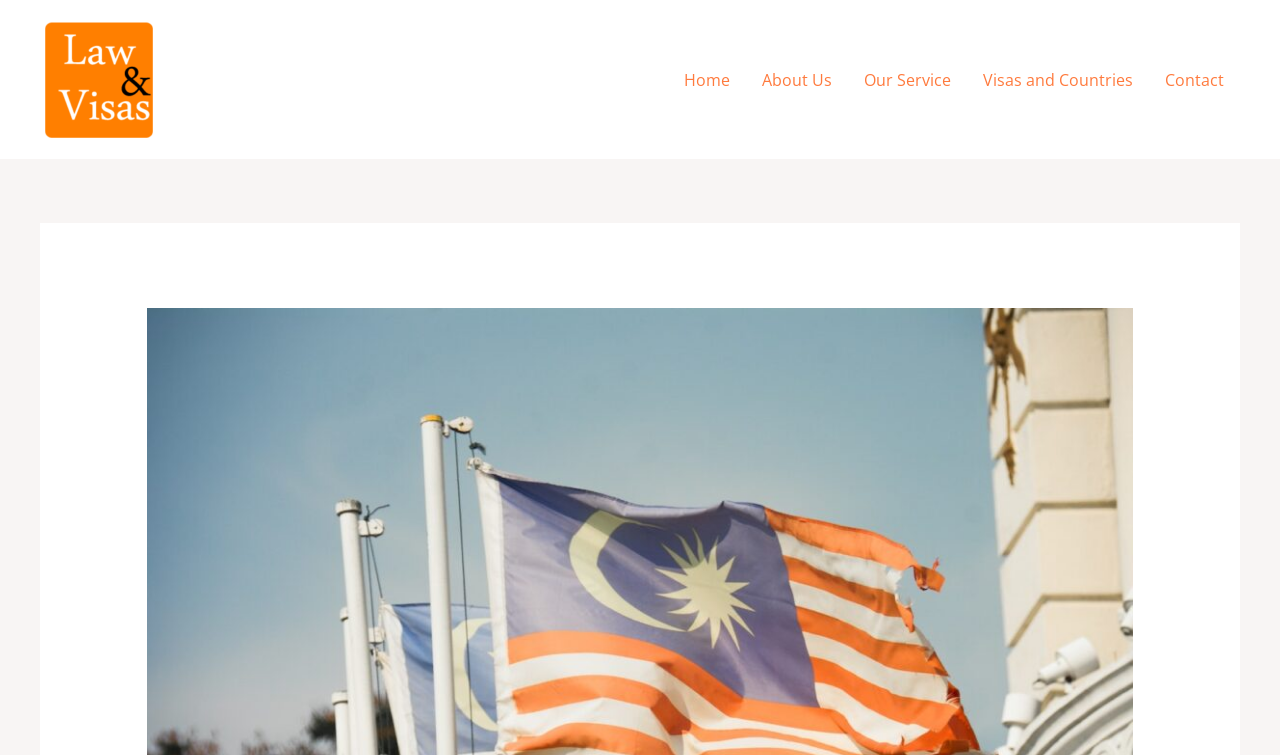What is the logo of the website?
Provide a one-word or short-phrase answer based on the image.

Law and Visas logo